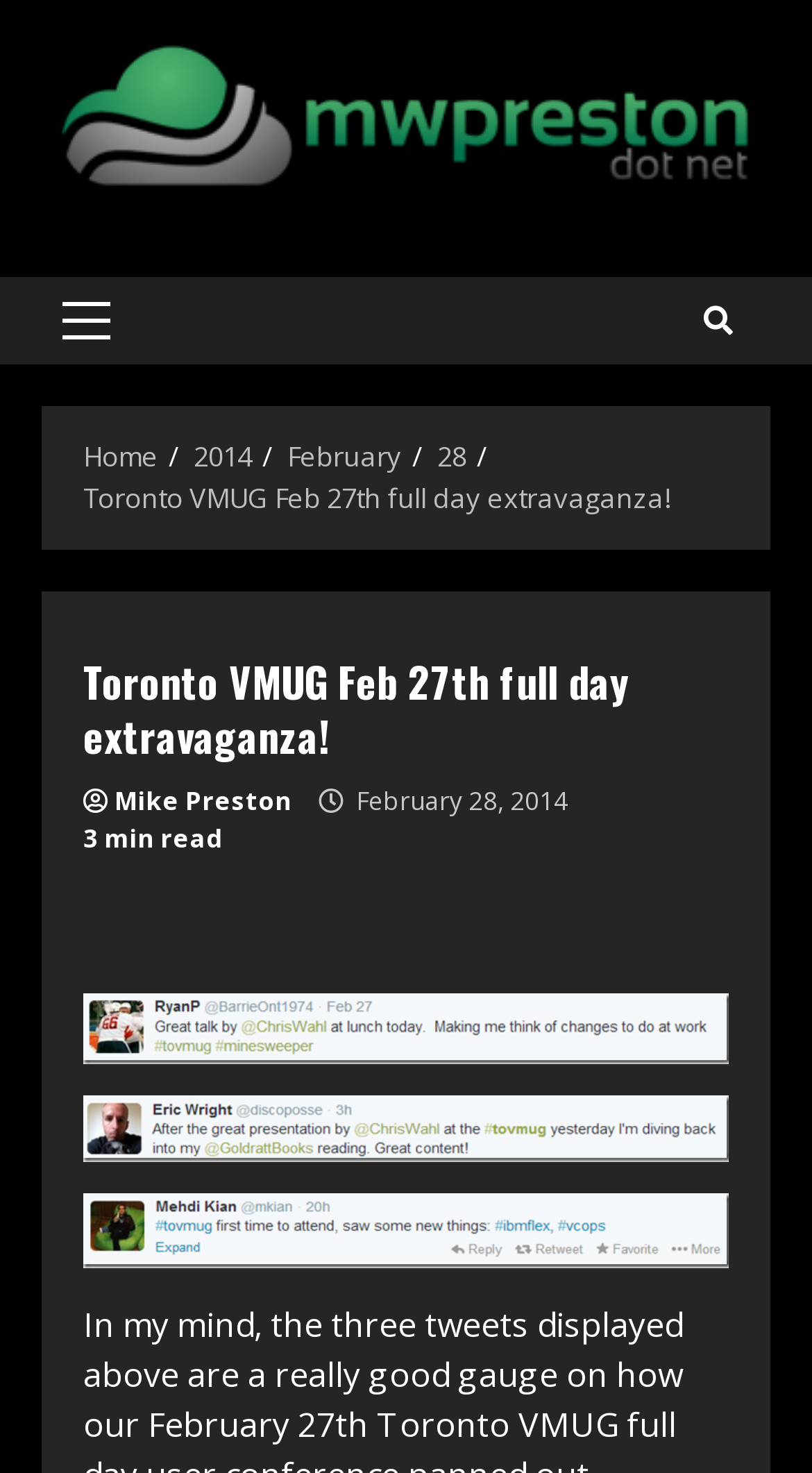Respond to the question below with a single word or phrase:
What is the estimated reading time of the blog post?

3 min